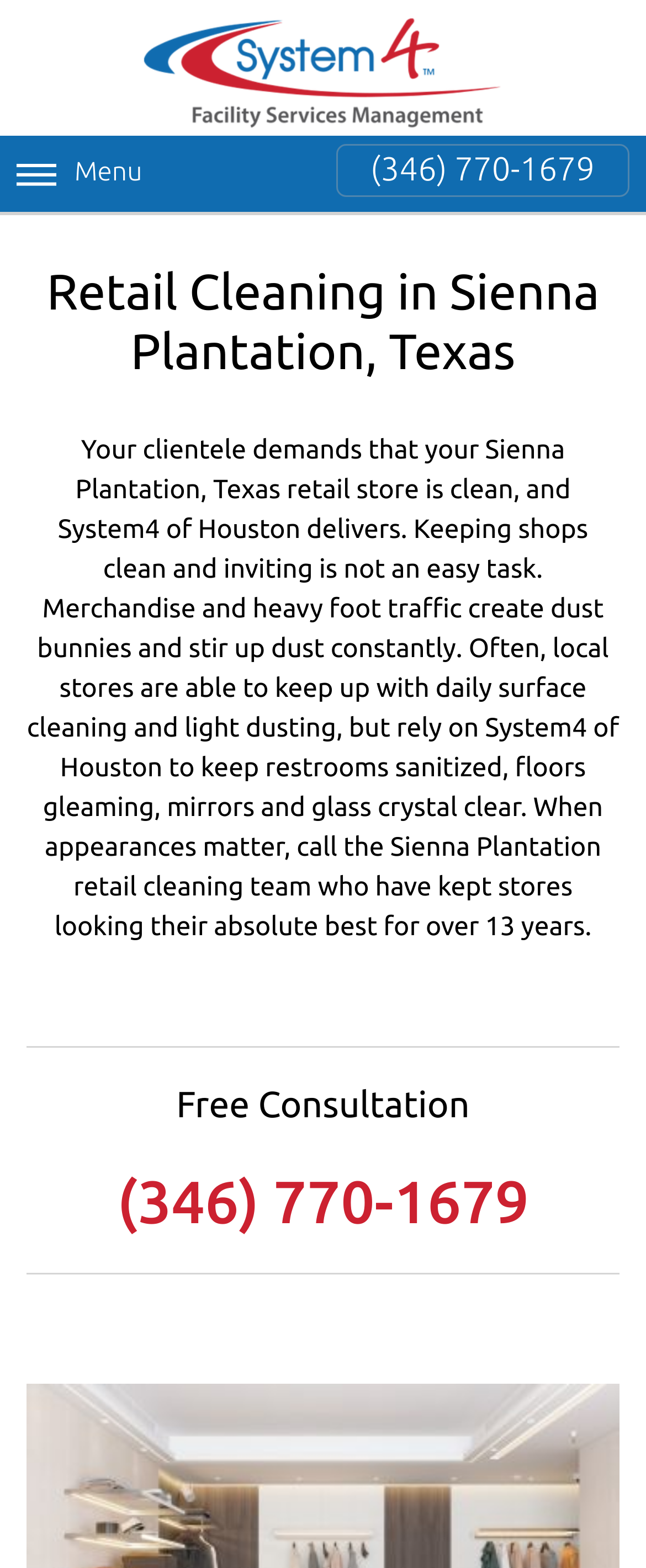What is the focus of the company's cleaning services?
Give a single word or phrase answer based on the content of the image.

Restrooms, floors, mirrors, and glass